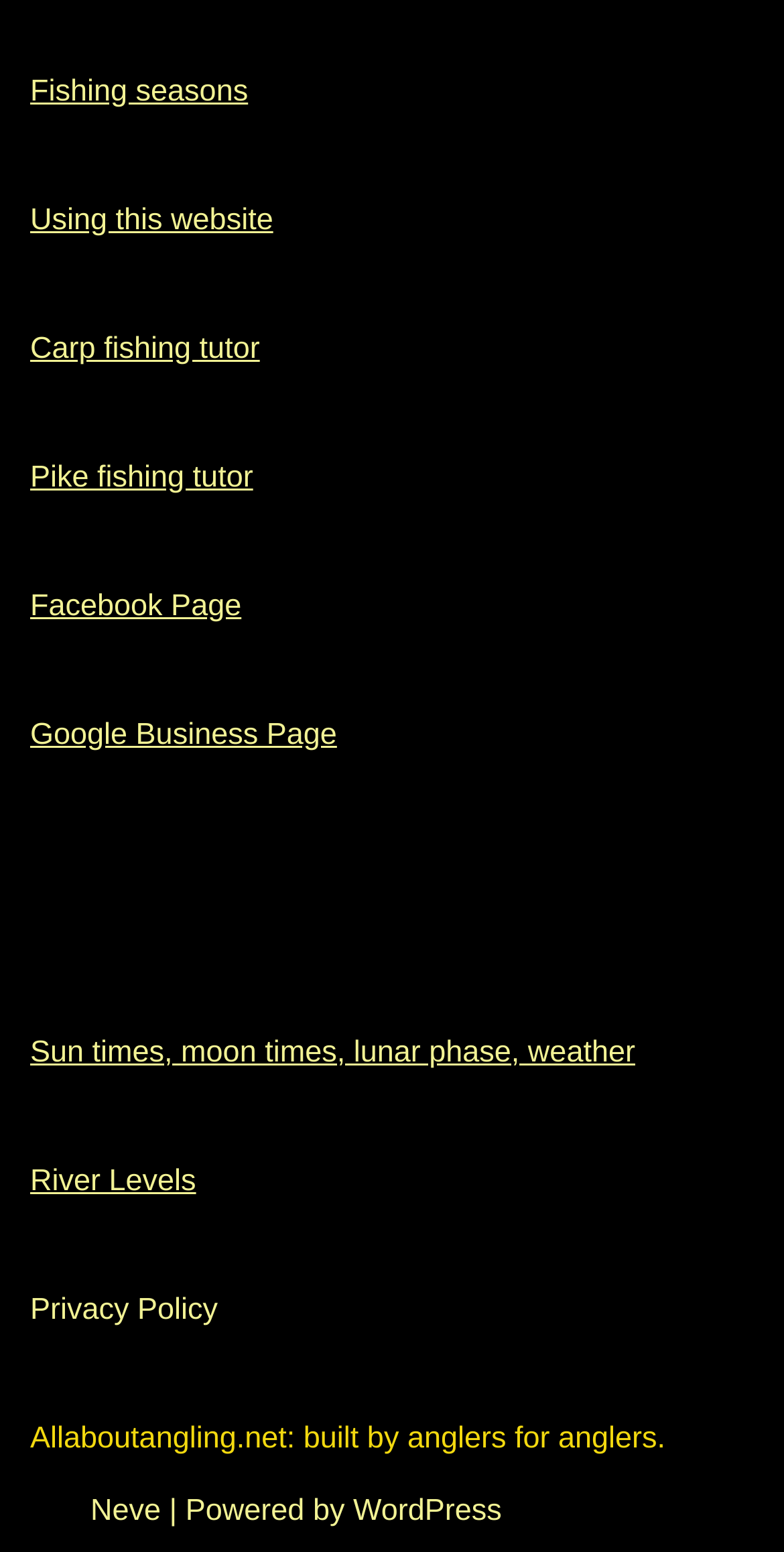For the element described, predict the bounding box coordinates as (top-left x, top-left y, bottom-right x, bottom-right y). All values should be between 0 and 1. Element description: Using this website

[0.038, 0.13, 0.348, 0.152]